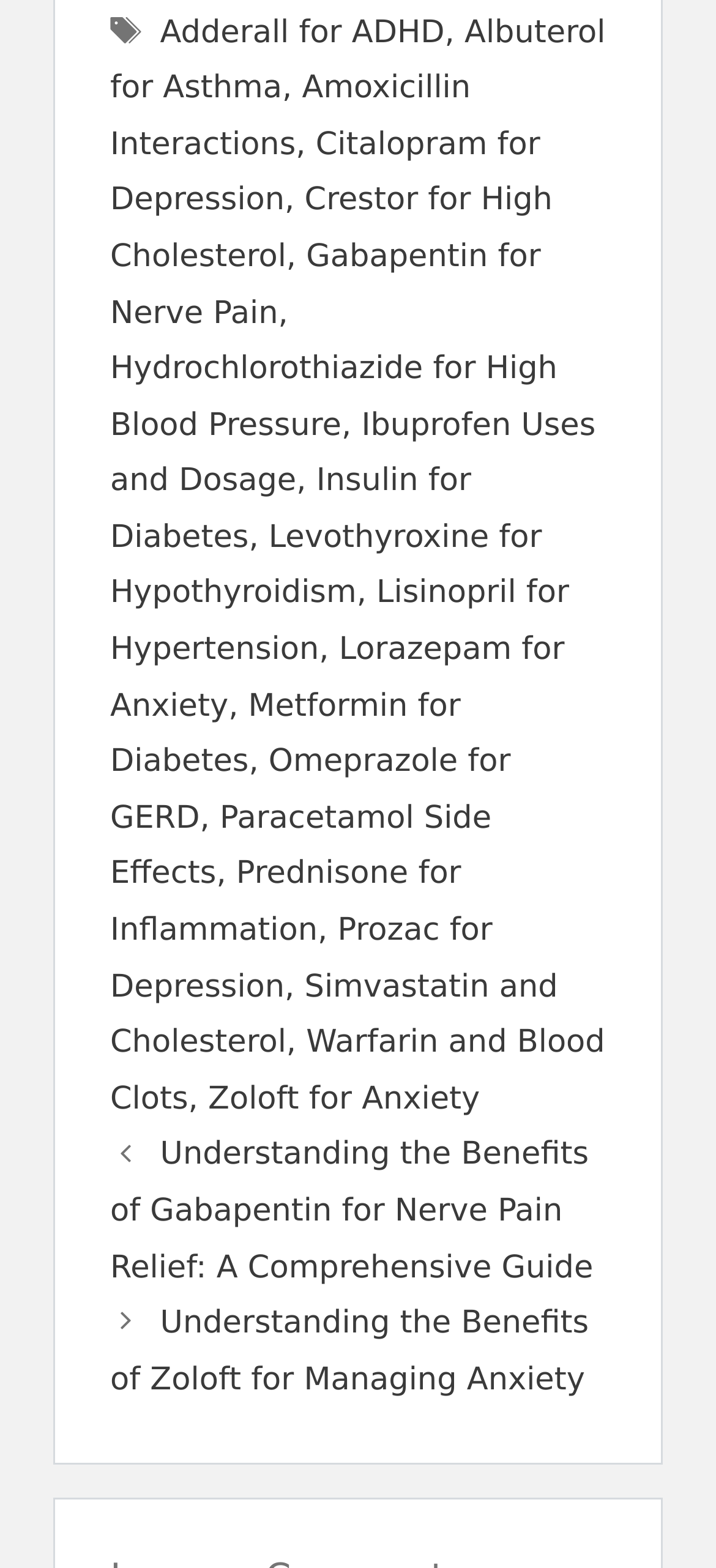Please specify the bounding box coordinates of the clickable region to carry out the following instruction: "Navigate to the Posts page". The coordinates should be four float numbers between 0 and 1, in the format [left, top, right, bottom].

[0.154, 0.719, 0.846, 0.898]